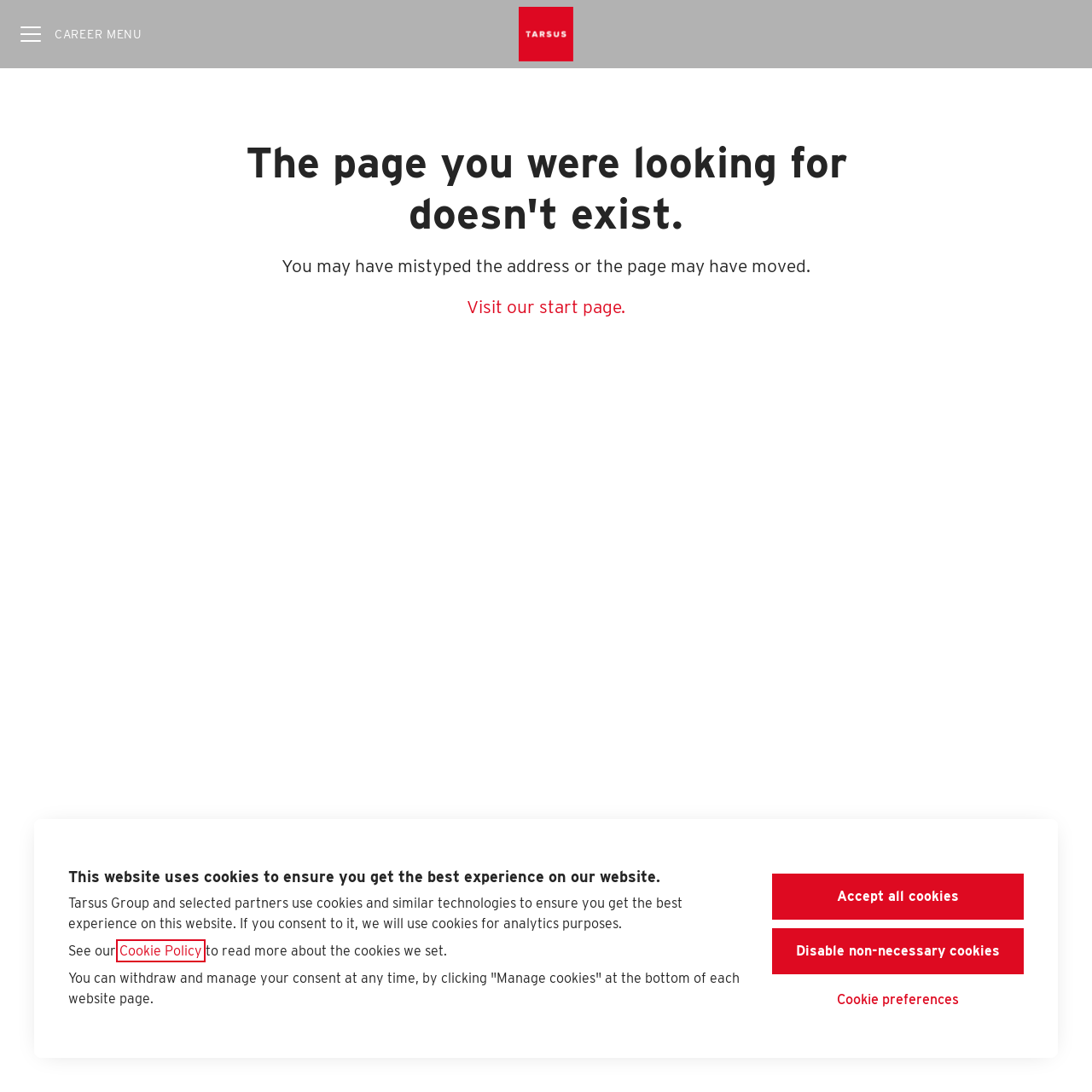Provide the bounding box coordinates for the UI element described in this sentence: "Disable non-necessary cookies". The coordinates should be four float values between 0 and 1, i.e., [left, top, right, bottom].

[0.707, 0.85, 0.938, 0.892]